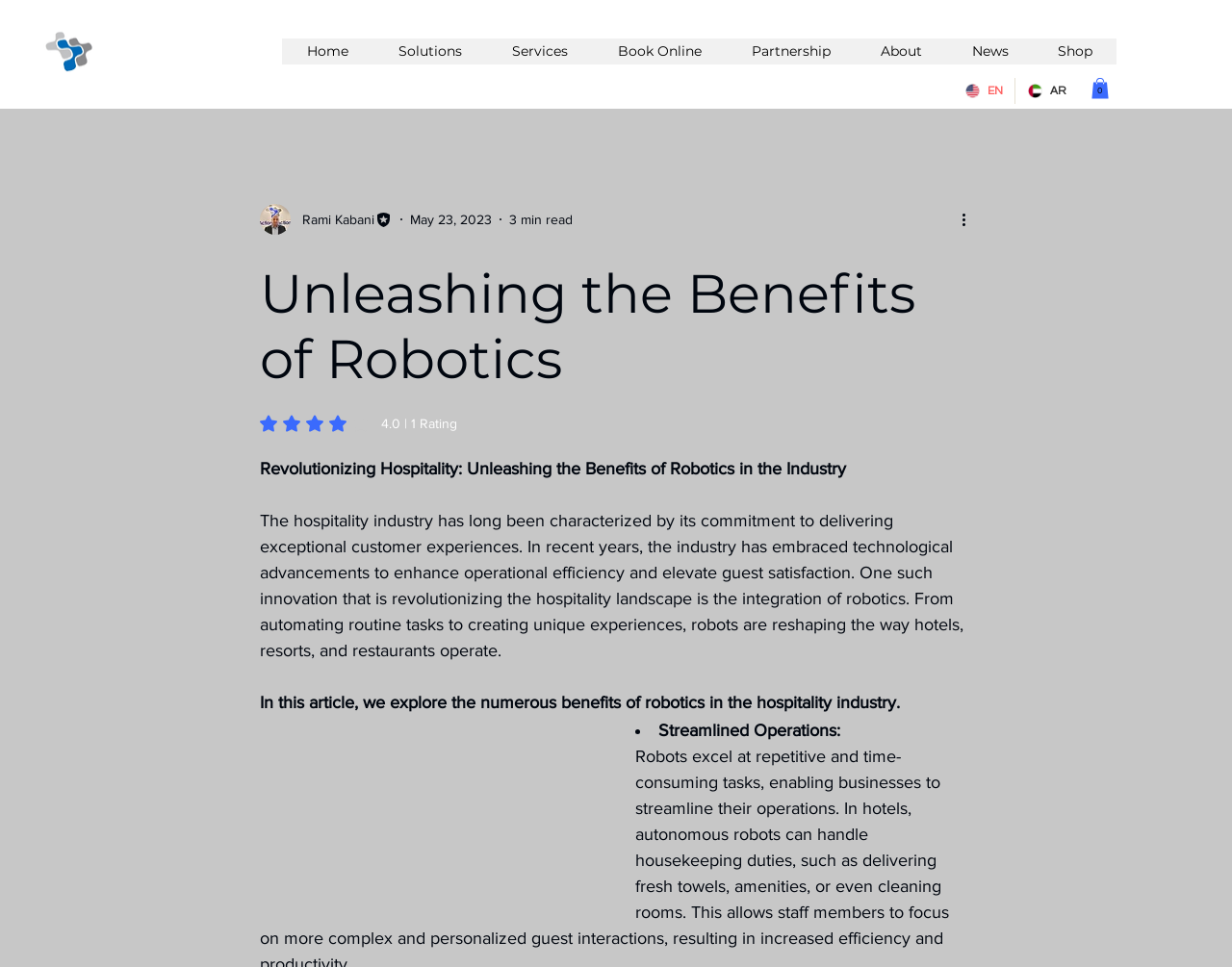Provide an in-depth caption for the webpage.

The webpage is about "Unleashing the Benefits of Robotics" and appears to be a blog or article page. At the top, there is a heading with the title of the page, followed by a navigation menu with links to various sections of the website, including "Home", "Solutions", "Services", "Book Online", "Partnership", "About", "News", and "Shop". 

To the right of the navigation menu, there is a language selector with options for English and Arabic. Below the navigation menu, there is a button indicating a cart with 0 items.

The main content of the page is an article about the benefits of robotics in the hospitality industry. The article has a heading, "Unleashing the Benefits of Robotics", and is accompanied by a writer's picture and information, including the writer's name, Rami Kabani, and their title, Editor. The article also has a date, May 23, 2023, and an estimated reading time of 3 minutes.

The article itself is divided into sections, with headings and bullet points. The first section introduces the topic, explaining how the hospitality industry has been embracing technological advancements to enhance operational efficiency and elevate guest satisfaction. The article then explores the benefits of robotics in the industry, including streamlined operations, enhanced customer experiences, and increased efficiency.

There are several images on the page, including the writer's picture, a rating icon, and an image associated with the language selector.